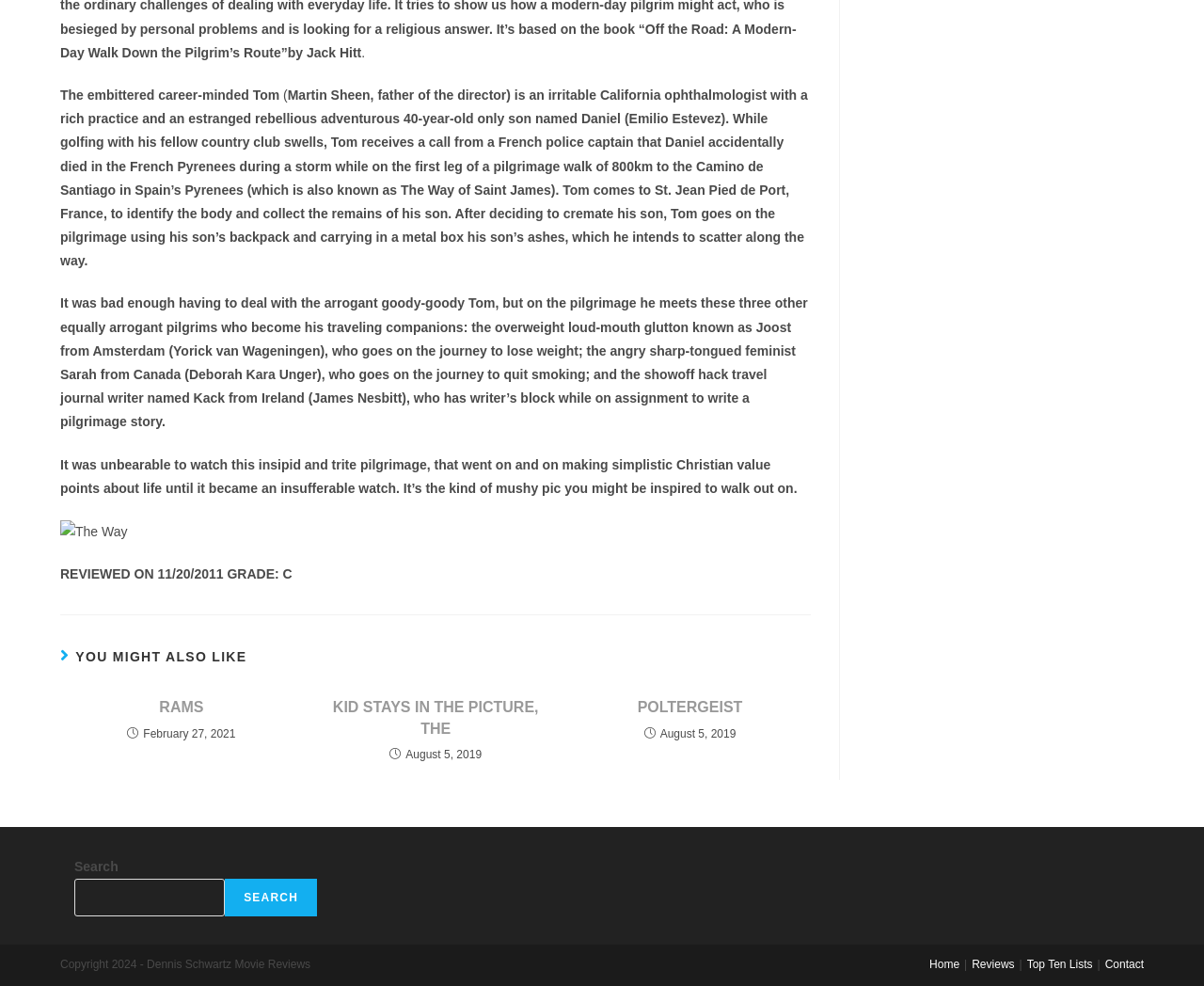Please find the bounding box for the UI element described by: "parent_node: SEARCH name="s"".

[0.062, 0.892, 0.187, 0.93]